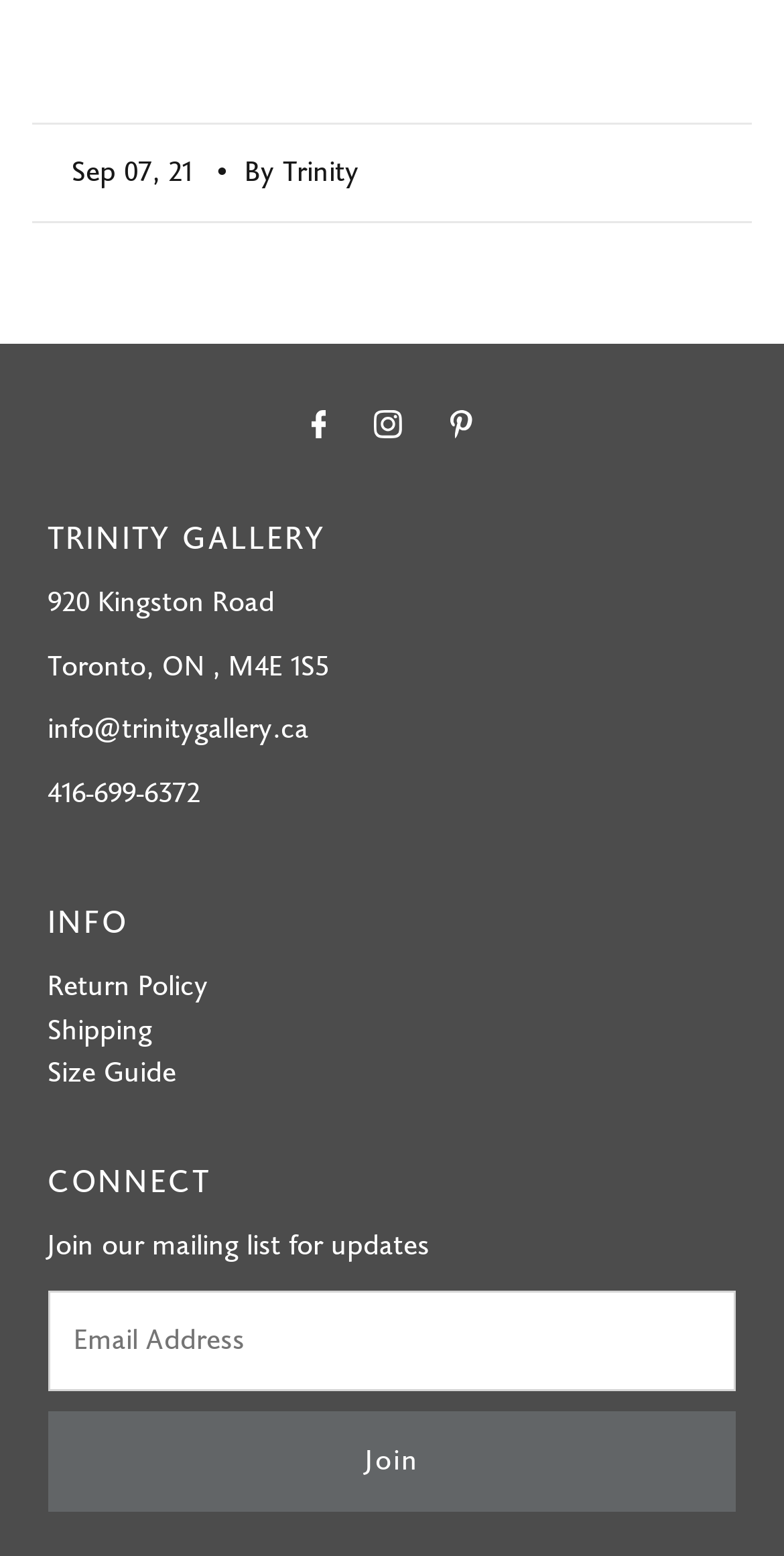Find the bounding box coordinates for the element that must be clicked to complete the instruction: "view finance". The coordinates should be four float numbers between 0 and 1, indicated as [left, top, right, bottom].

None